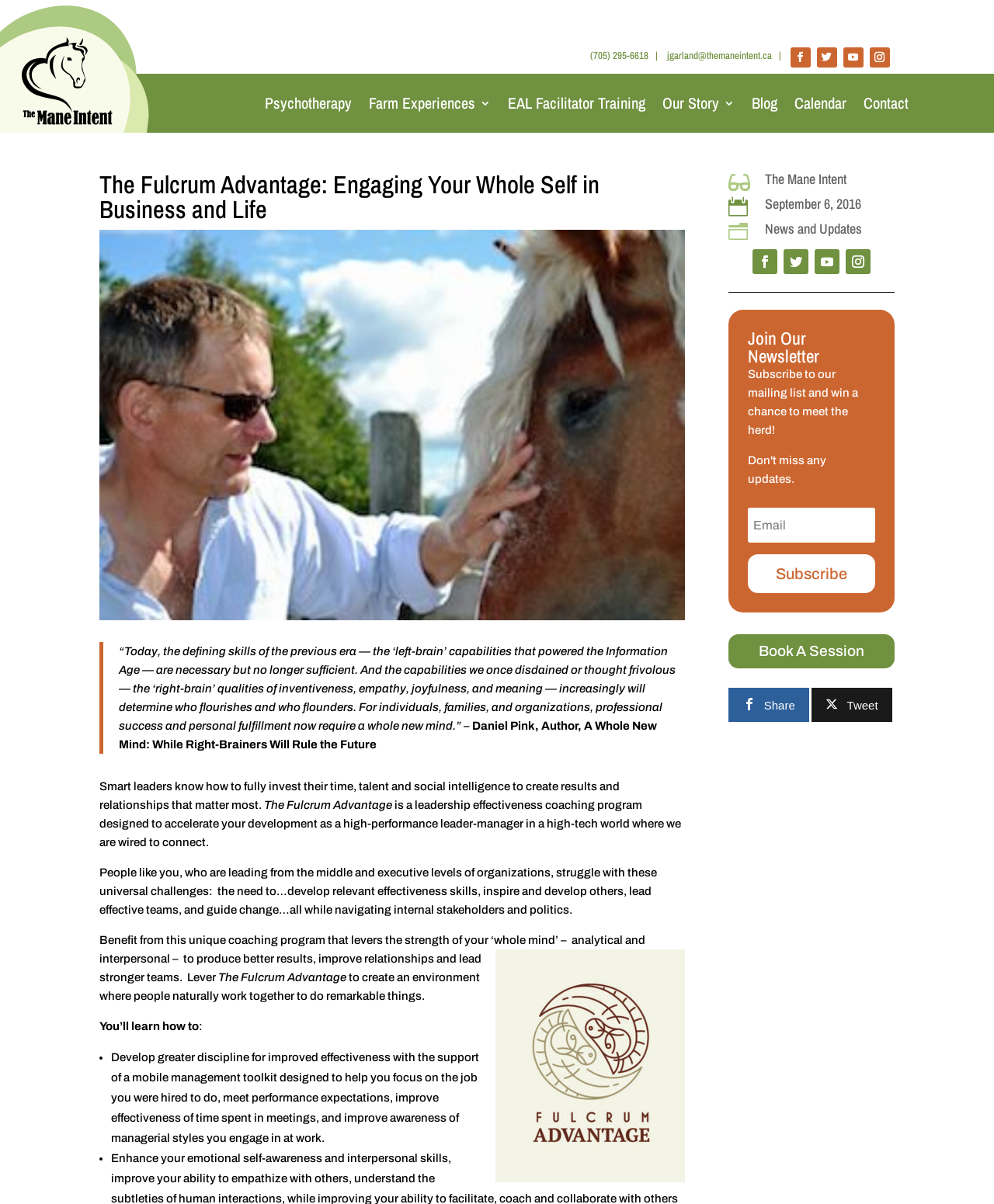Find the bounding box coordinates for the area you need to click to carry out the instruction: "Click the 'Psychotherapy' link". The coordinates should be four float numbers between 0 and 1, indicated as [left, top, right, bottom].

[0.266, 0.061, 0.354, 0.11]